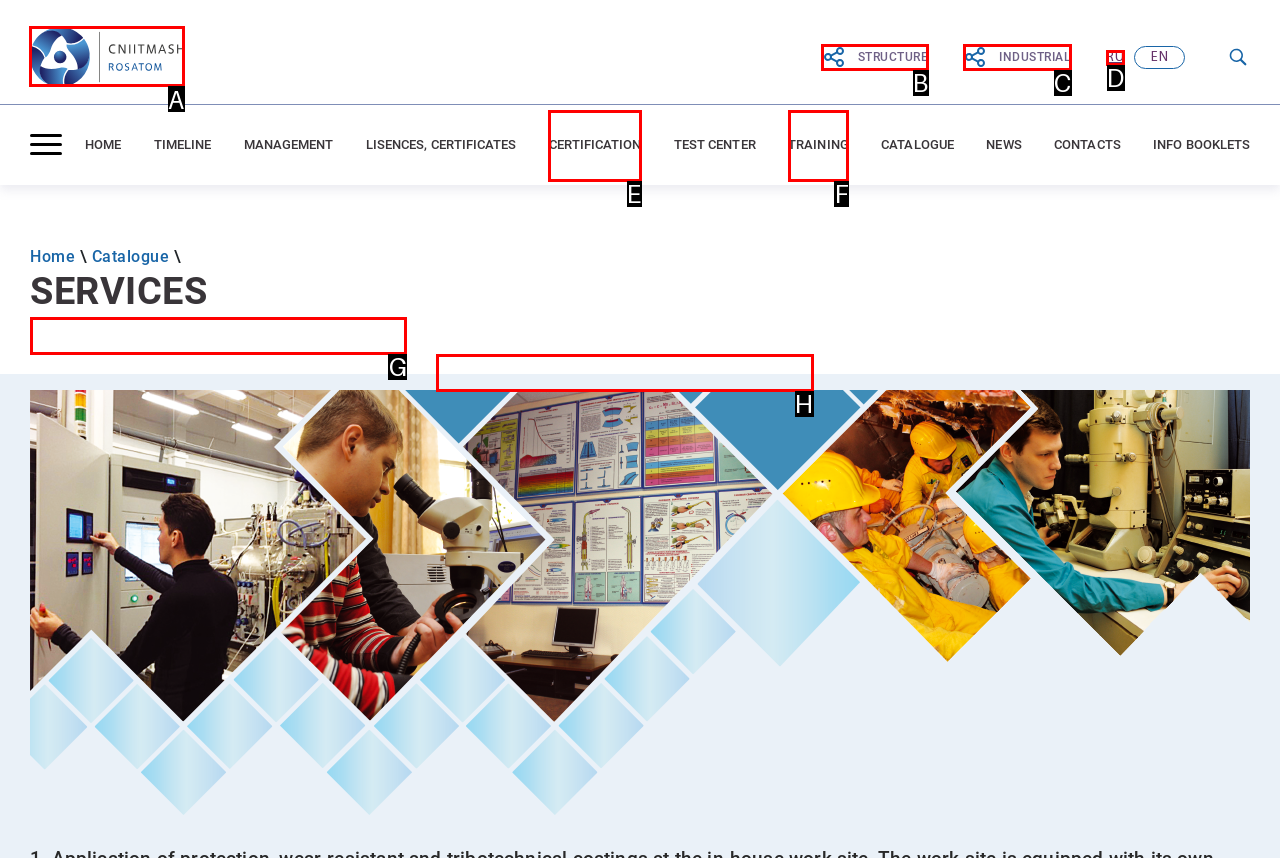Choose the letter of the option you need to click to Click the 'JSC “RPA “CNIITMASH”' link. Answer with the letter only.

A